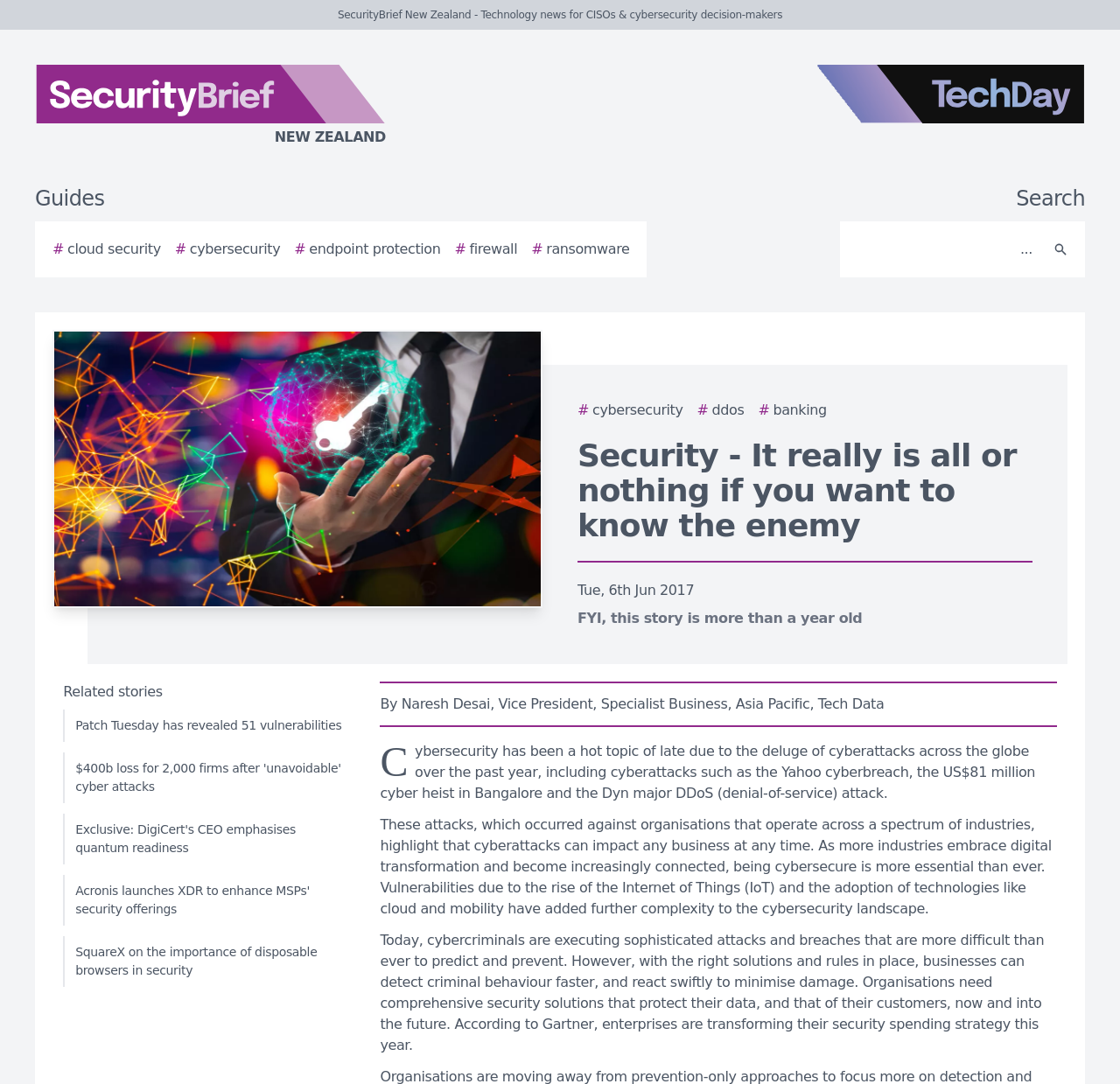Identify the bounding box coordinates for the element you need to click to achieve the following task: "Search for cybersecurity news". The coordinates must be four float values ranging from 0 to 1, formatted as [left, top, right, bottom].

[0.756, 0.211, 0.931, 0.249]